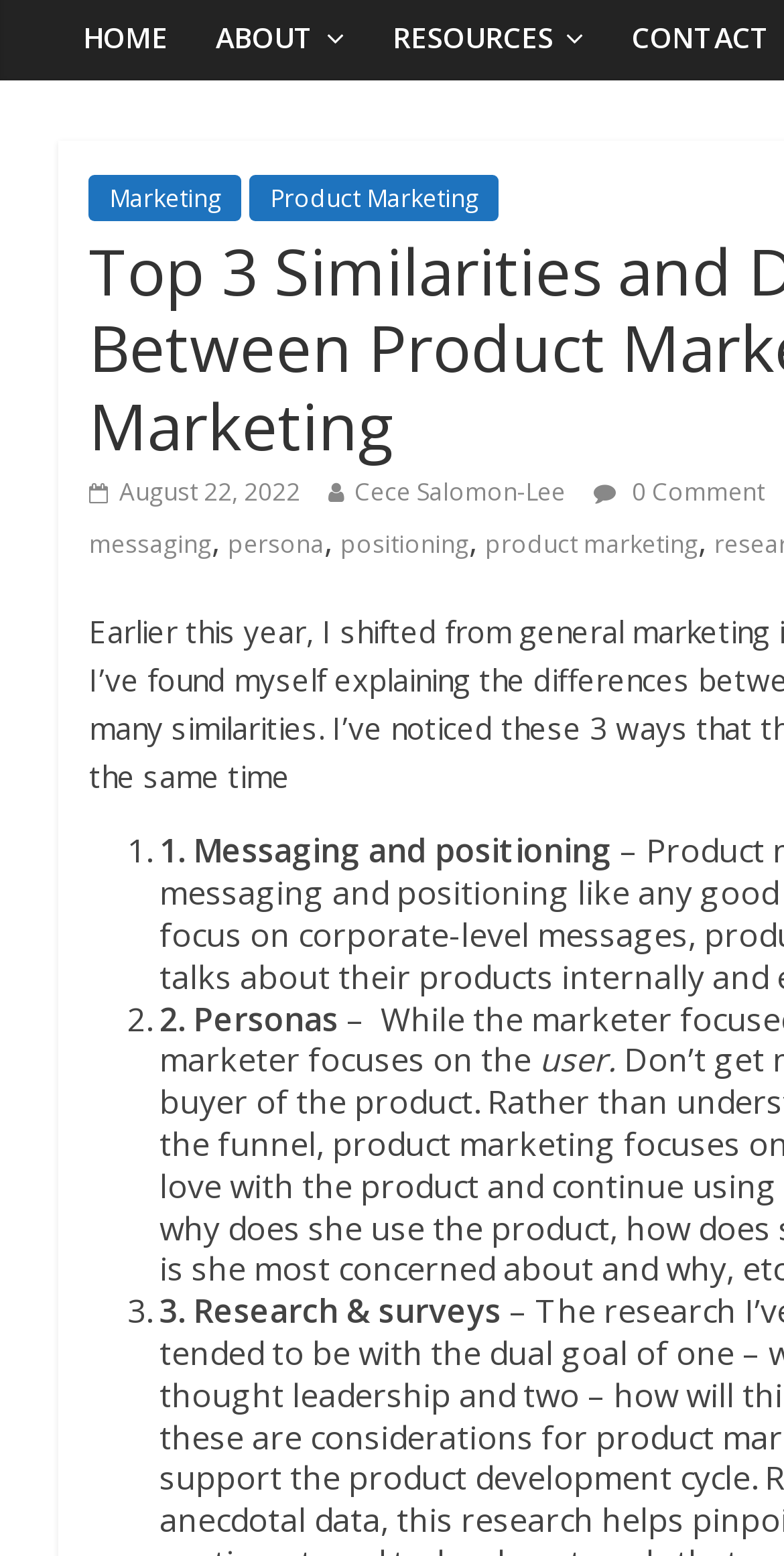From the webpage screenshot, predict the bounding box coordinates (top-left x, top-left y, bottom-right x, bottom-right y) for the UI element described here: Product Marketing

[0.319, 0.113, 0.637, 0.143]